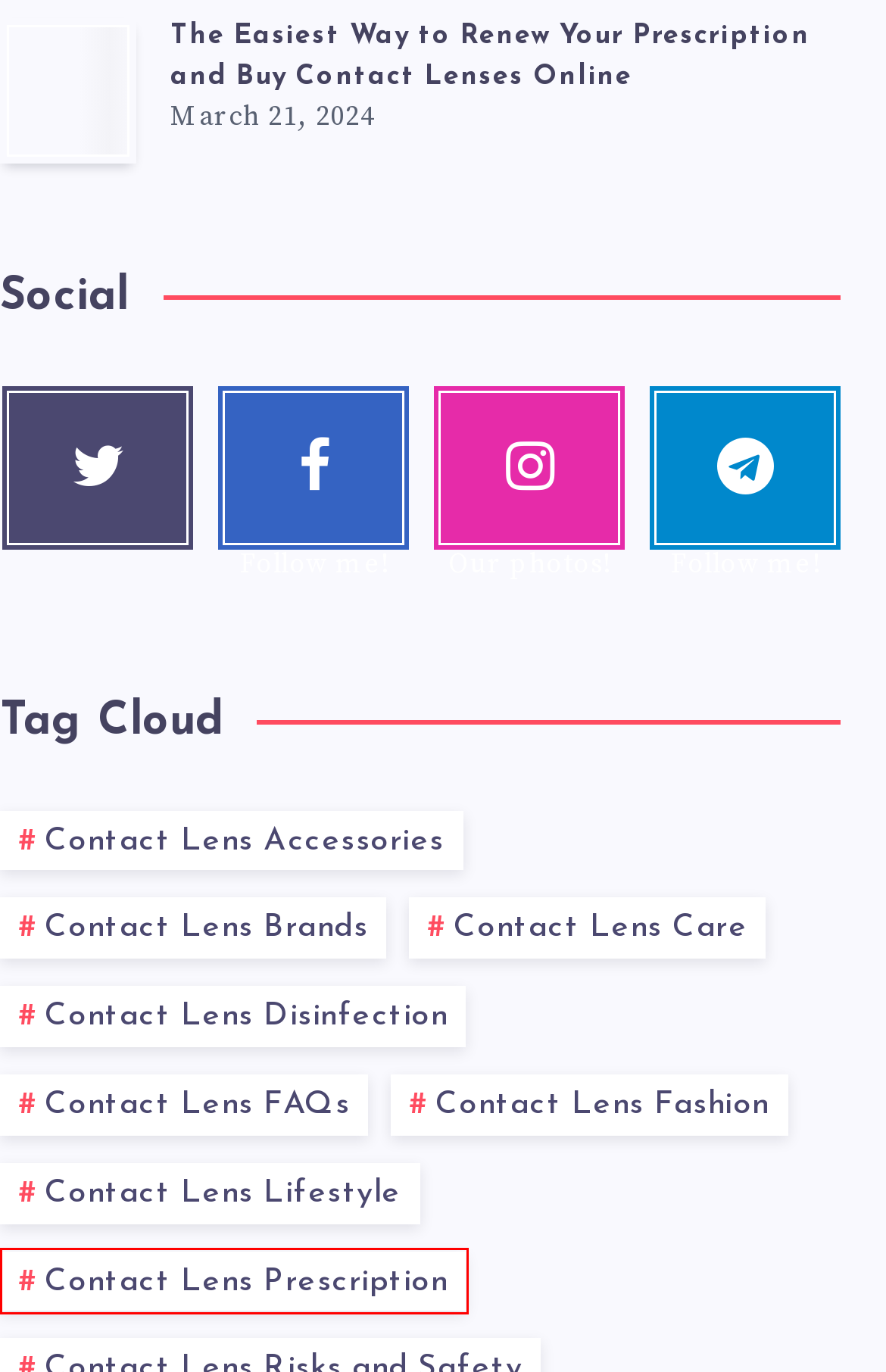View the screenshot of the webpage containing a red bounding box around a UI element. Select the most fitting webpage description for the new page shown after the element in the red bounding box is clicked. Here are the candidates:
A. The Easiest Way To Renew Your Prescription And Buy Contact Lenses Online - Contact Lens Society
B. Types Of Contact Lenses Archives - Contact Lens Society
C. Contact Lens Lifestyle Archives - Contact Lens Society
D. Contact Lens Care Archives - Contact Lens Society
E. Contact Lens FAQs Archives - Contact Lens Society
F. Contact Lens Fashion Archives - Contact Lens Society
G. Contact Lens Accessories Archives - Contact Lens Society
H. Contact Lens Prescription Archives - Contact Lens Society

H